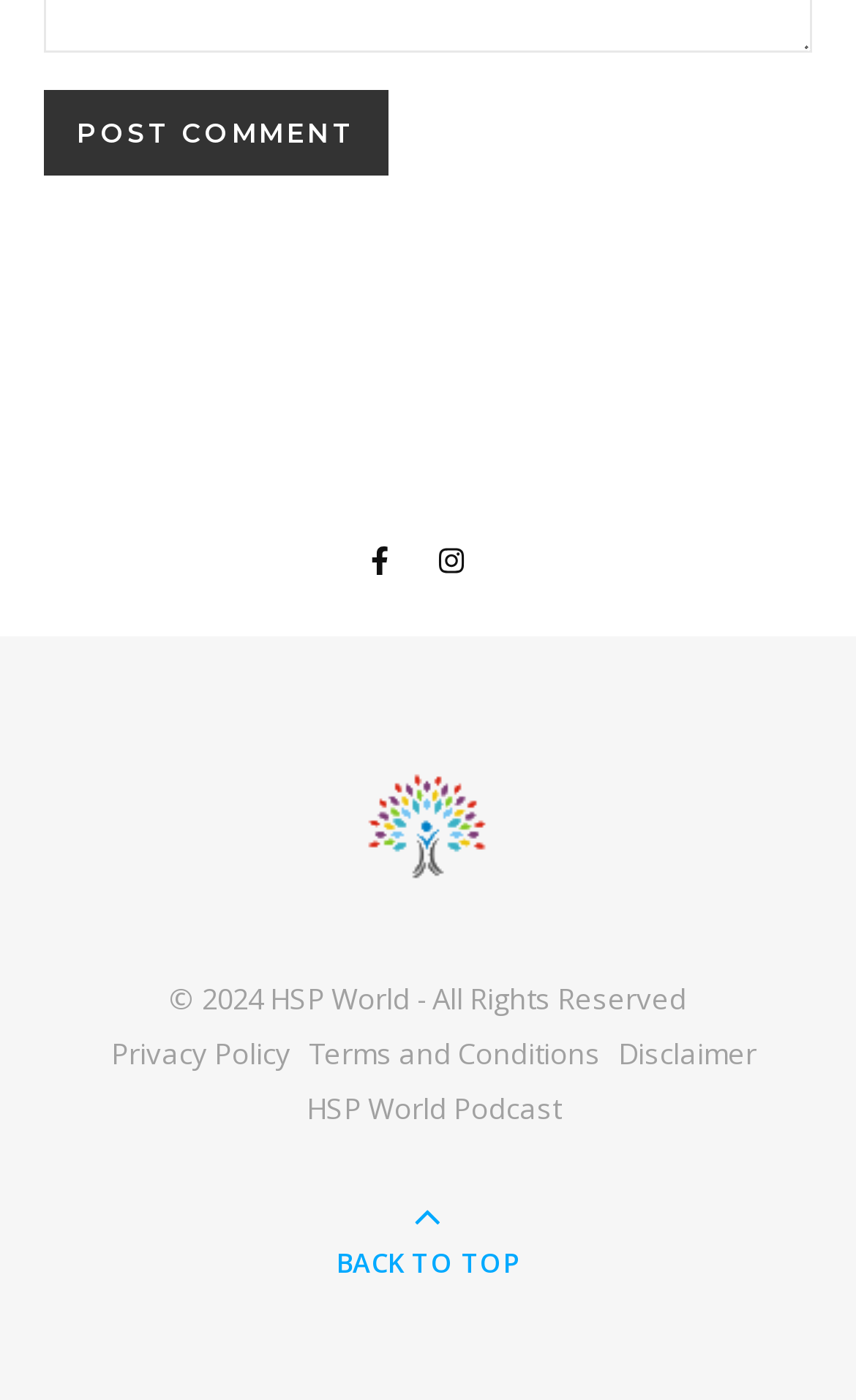Please identify the bounding box coordinates of the area I need to click to accomplish the following instruction: "Visit HSP World".

[0.428, 0.548, 0.572, 0.636]